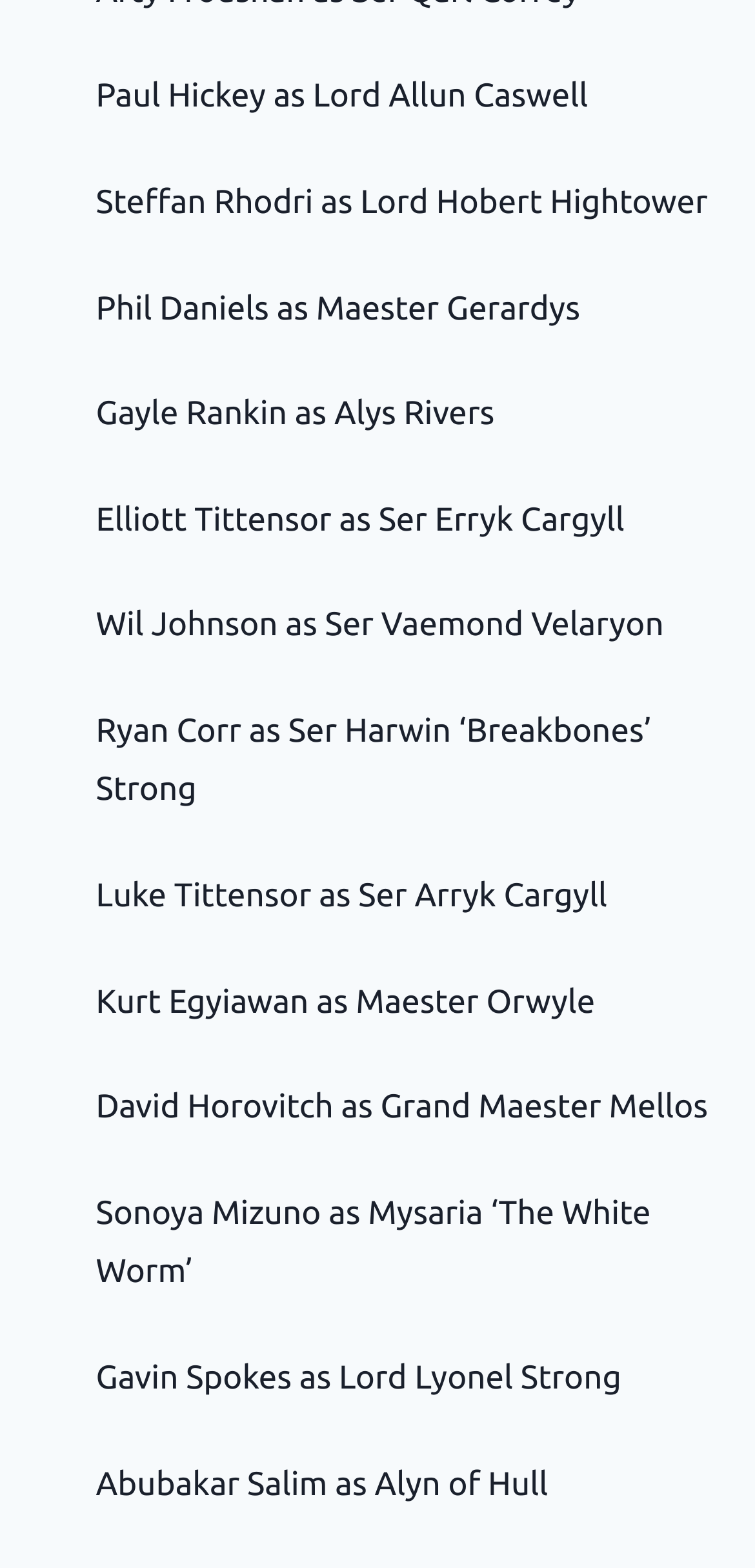Who plays the role of Maester Gerardys?
Answer the question in as much detail as possible.

I looked for the link that mentions 'Maester Gerardys' and found that it corresponds to the actor 'Phil Daniels'.